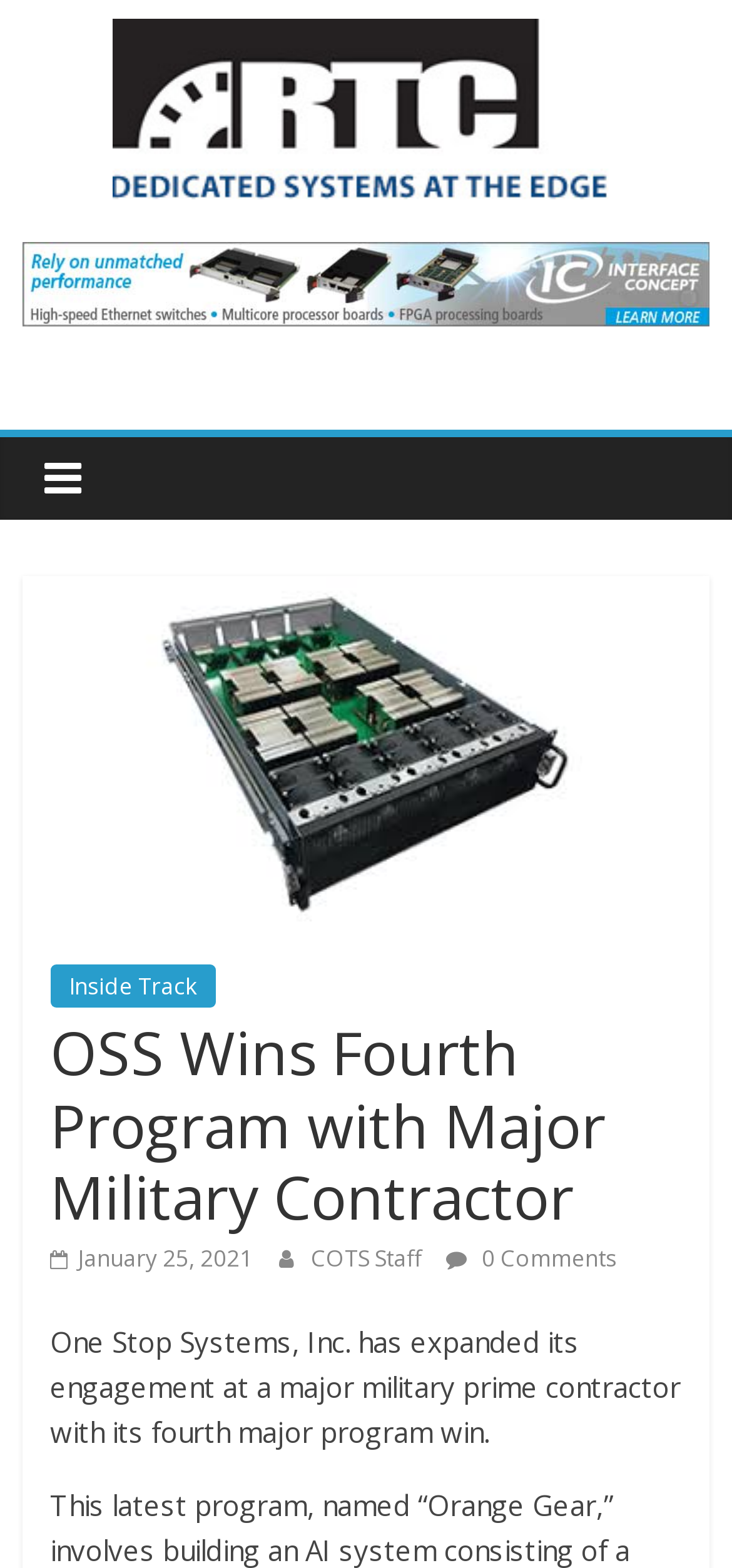Utilize the details in the image to thoroughly answer the following question: How many comments does the article have?

The number of comments can be found below the heading, where it is written as ' 0 Comments' in a link element.